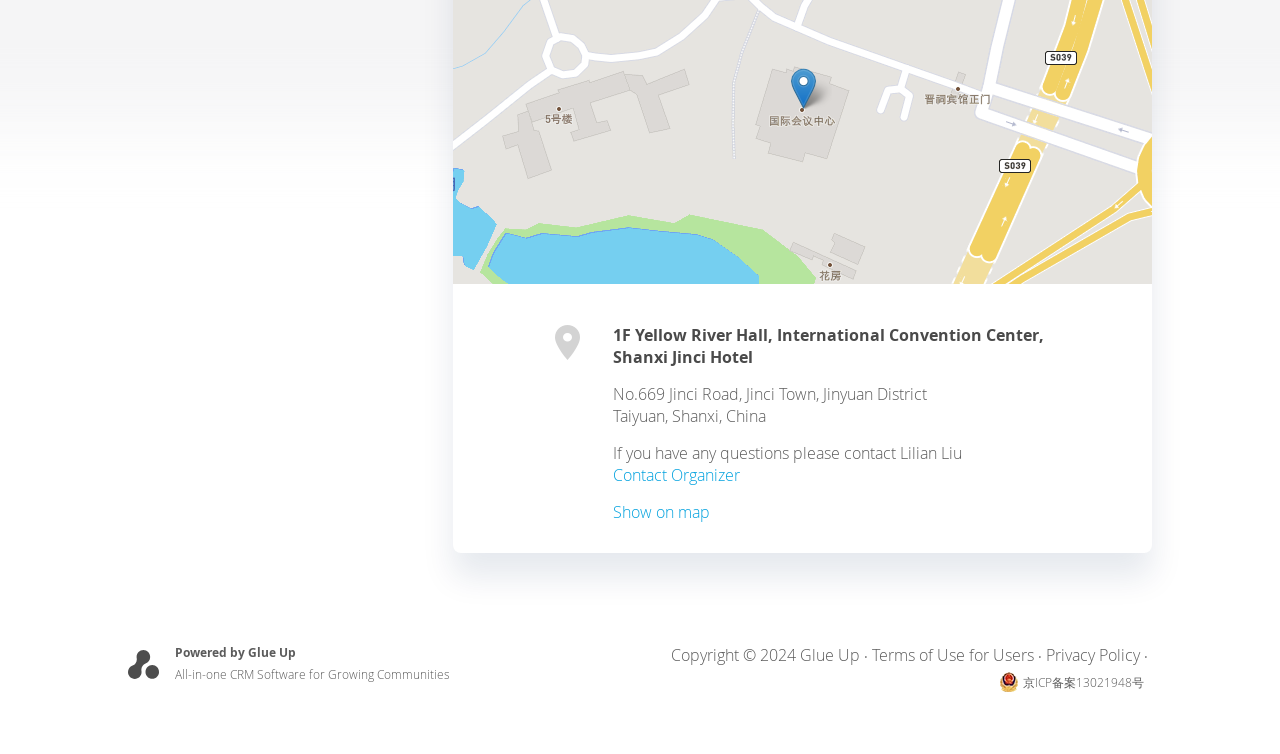What software is powering this webpage?
Refer to the image and provide a one-word or short phrase answer.

Glue Up